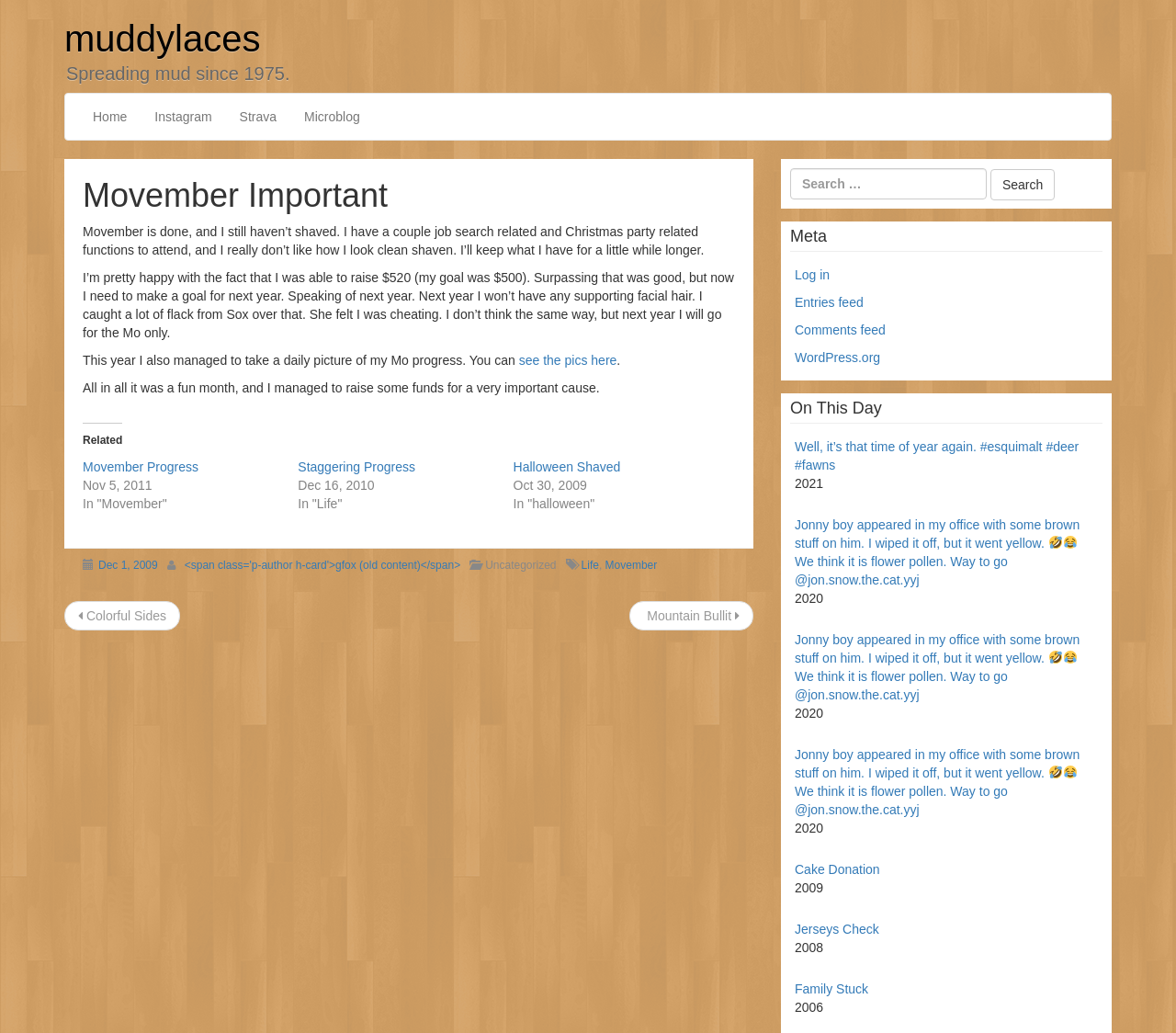Generate an in-depth caption that captures all aspects of the webpage.

This webpage is a personal blog post titled "Movember Important" with a focus on the author's experience with Movember, a charity event where men grow mustaches to raise awareness and funds for men's health. 

At the top of the page, there is a heading with the blog title "muddylaces" and a link to the same. Below this, there is a secondary heading that reads "Spreading mud since 1975." 

The main content of the page is divided into sections. The first section is an article with a heading "Movember Important" followed by a block of text describing the author's experience with Movember, including their success in raising $520 and their decision to keep their mustache for a little while longer. 

Below this, there are several links to related posts, including "Movember Progress", "Staggering Progress", and "Halloween Shaved". Each of these links is accompanied by a timestamp indicating when the post was published.

The page also features a footer section with links to other posts, including "Dec 1, 2009", "Life", and "Movember". There is also a section titled "Post navigation" with links to previous and next posts.

On the right-hand side of the page, there is a search bar with a button to submit a search query. Below this, there are several headings, including "Meta", "On This Day", and "Categories". The "Meta" section contains links to log in, entries feed, comments feed, and WordPress.org. The "On This Day" section features links to posts from previous years, including 2021, 2020, and 2009, each with a brief description and timestamp.

Throughout the page, there are several images, including emojis such as 🤣 and 😂, which are used to add a playful tone to the text.